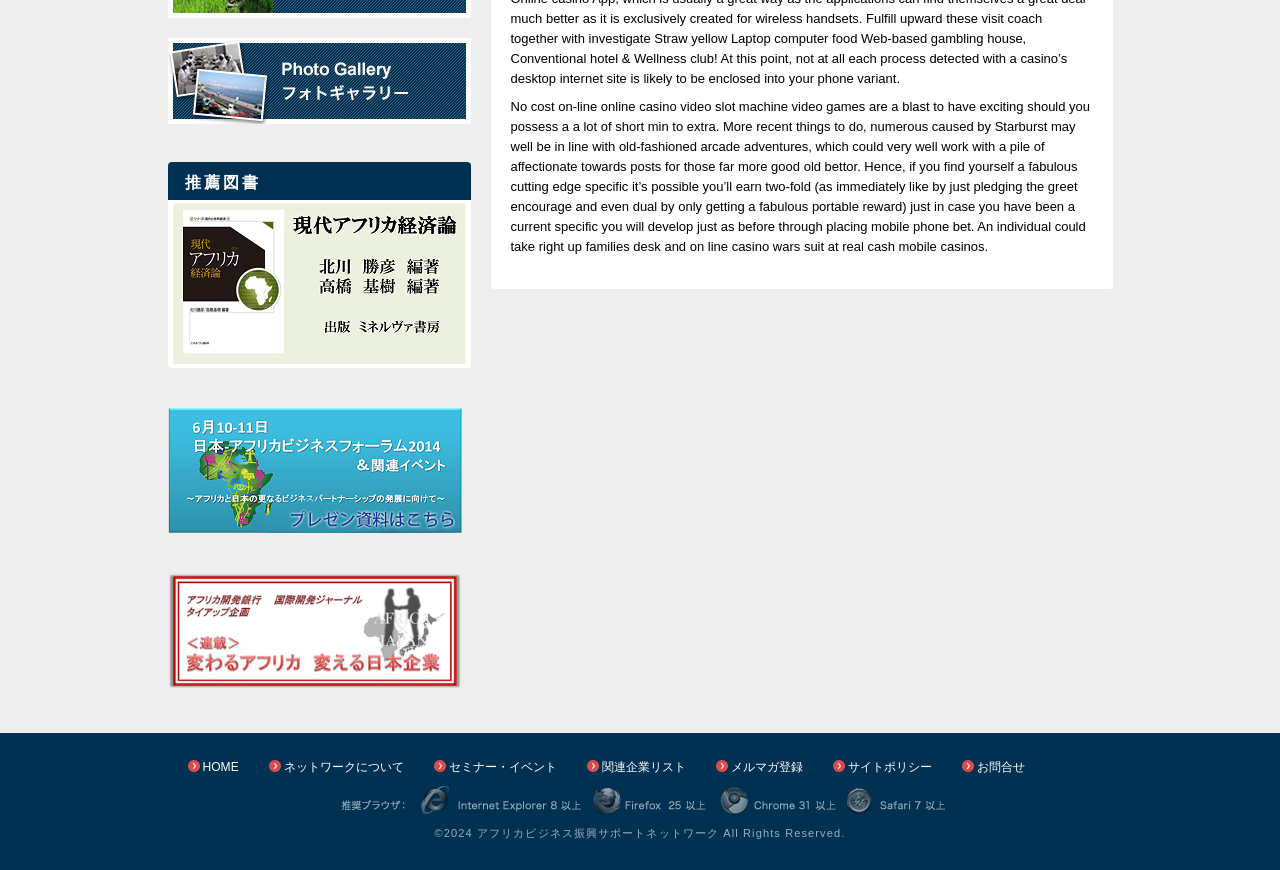Please identify the bounding box coordinates of the clickable region that I should interact with to perform the following instruction: "View Photo Gallery". The coordinates should be expressed as four float numbers between 0 and 1, i.e., [left, top, right, bottom].

[0.131, 0.043, 0.368, 0.06]